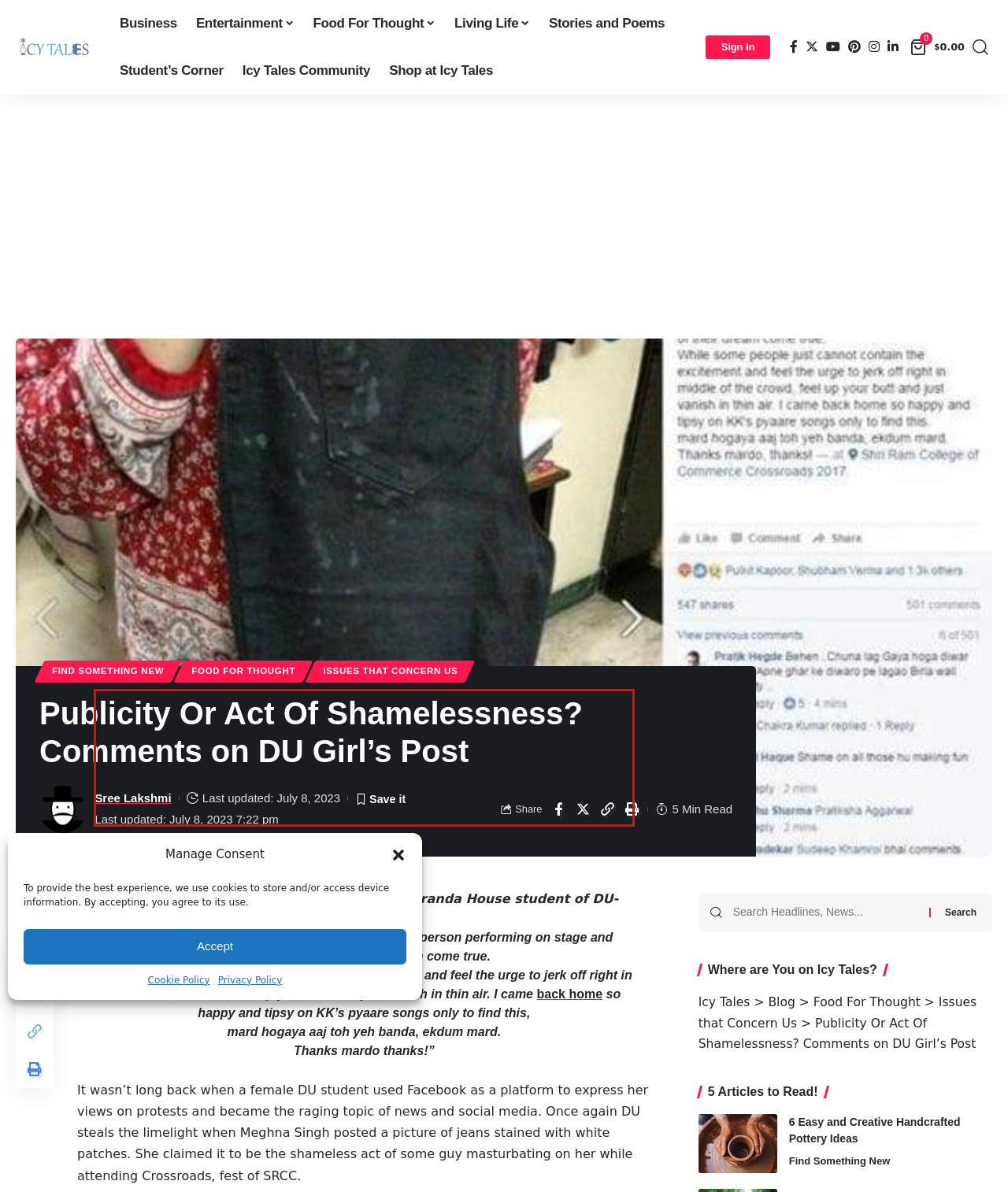You have a webpage screenshot with a red rectangle surrounding a UI element. Extract the text content from within this red bounding box.

“Concerts are for people to show their love for the person performing on stage and letting some part of their dream come true. While some people just cannot contain the excitement and feel the urge to jerk off right in middle of the crowd, feel up your butt and just vanish in thin air. I came back home so happy and tipsy on KK’s pyaare songs only to find this, mard hogaya aaj toh yeh banda, ekdum mard. Thanks mardo thanks!”